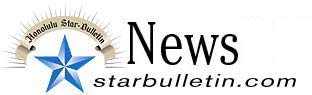Please give a one-word or short phrase response to the following question: 
What is the purpose of the sunburst surrounding the star?

Emphasizing vibrancy and vitality